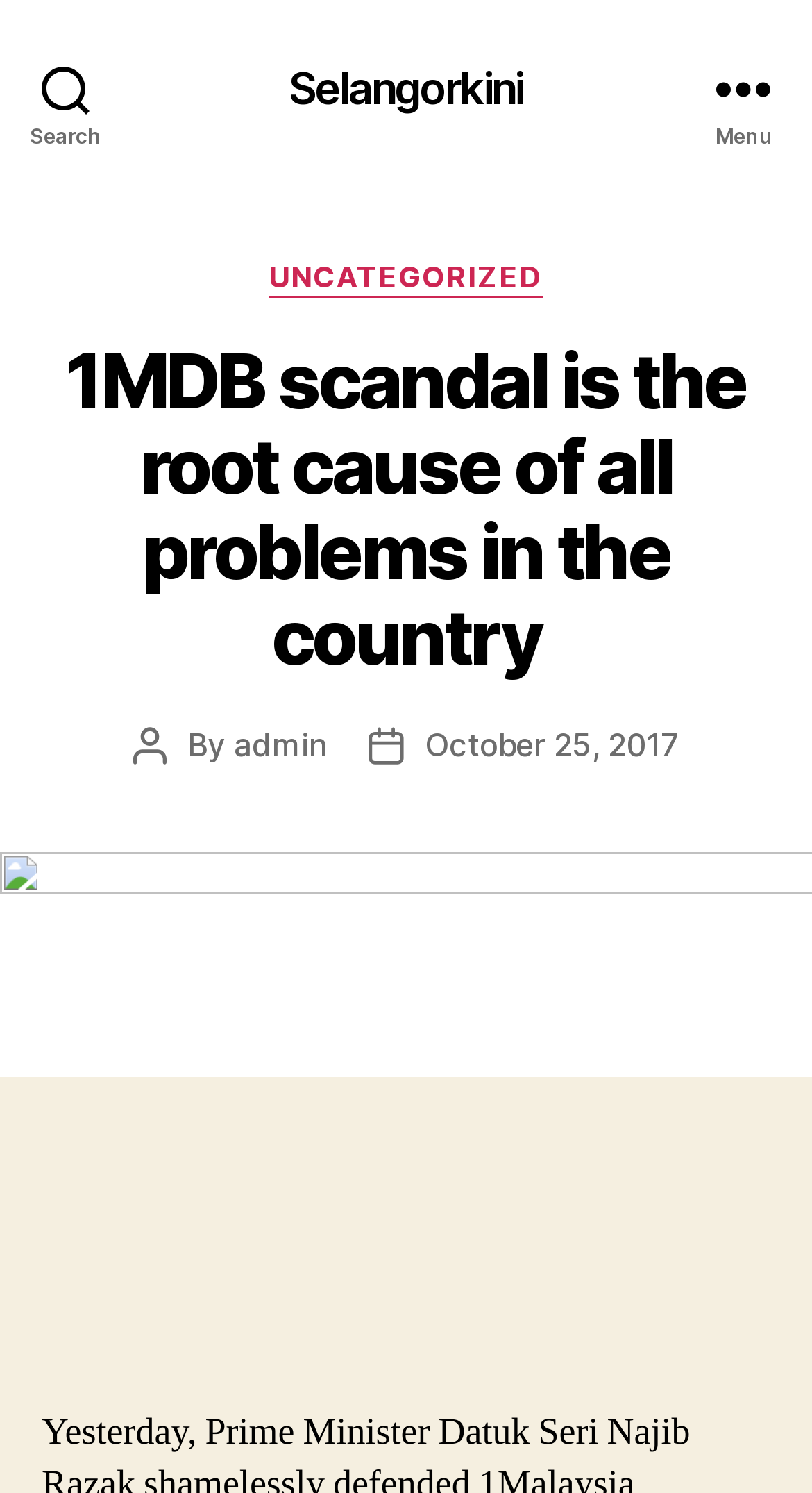Explain in detail what is displayed on the webpage.

The webpage appears to be a news article or blog post from Selangorkini, with a focus on the 1MDB scandal. At the top left of the page, there is a search button, and at the top right, there is a menu button. Below the menu button, there is a header section that takes up most of the width of the page. 

In the header section, there are several elements. On the left, there is a heading that reads "1MDB scandal is the root cause of all problems in the country". Below this heading, there are three lines of text: "Categories", "UNCATEGORIZED", and "Post author" followed by "By" and a link to the author "admin". On the right side of the header section, there is a line of text that reads "Post date" followed by a link to the date "October 25, 2017". 

Below the header section, there is a large figure or image that takes up most of the width and height of the page.